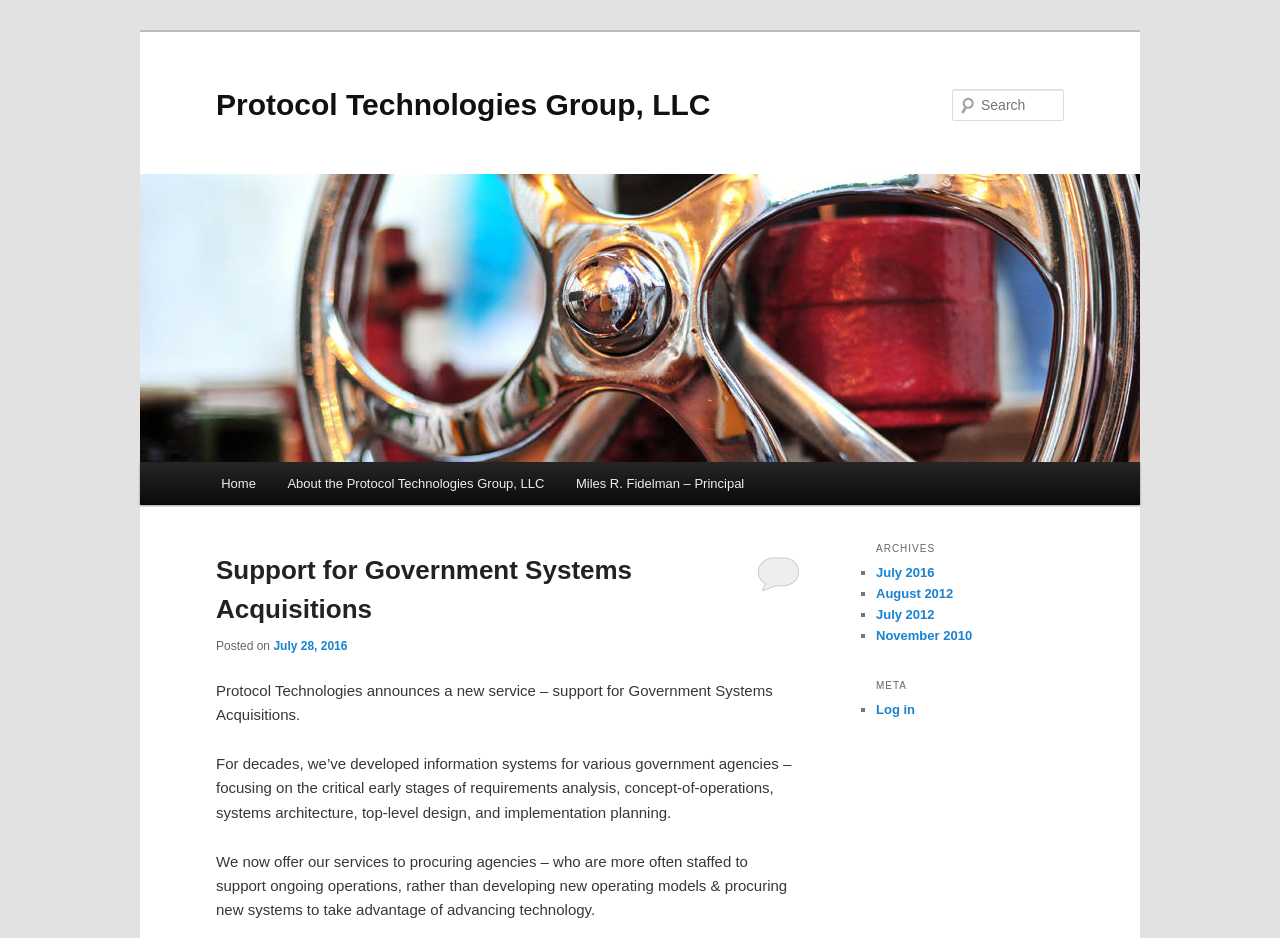Please mark the clickable region by giving the bounding box coordinates needed to complete this instruction: "Enter your first name".

None